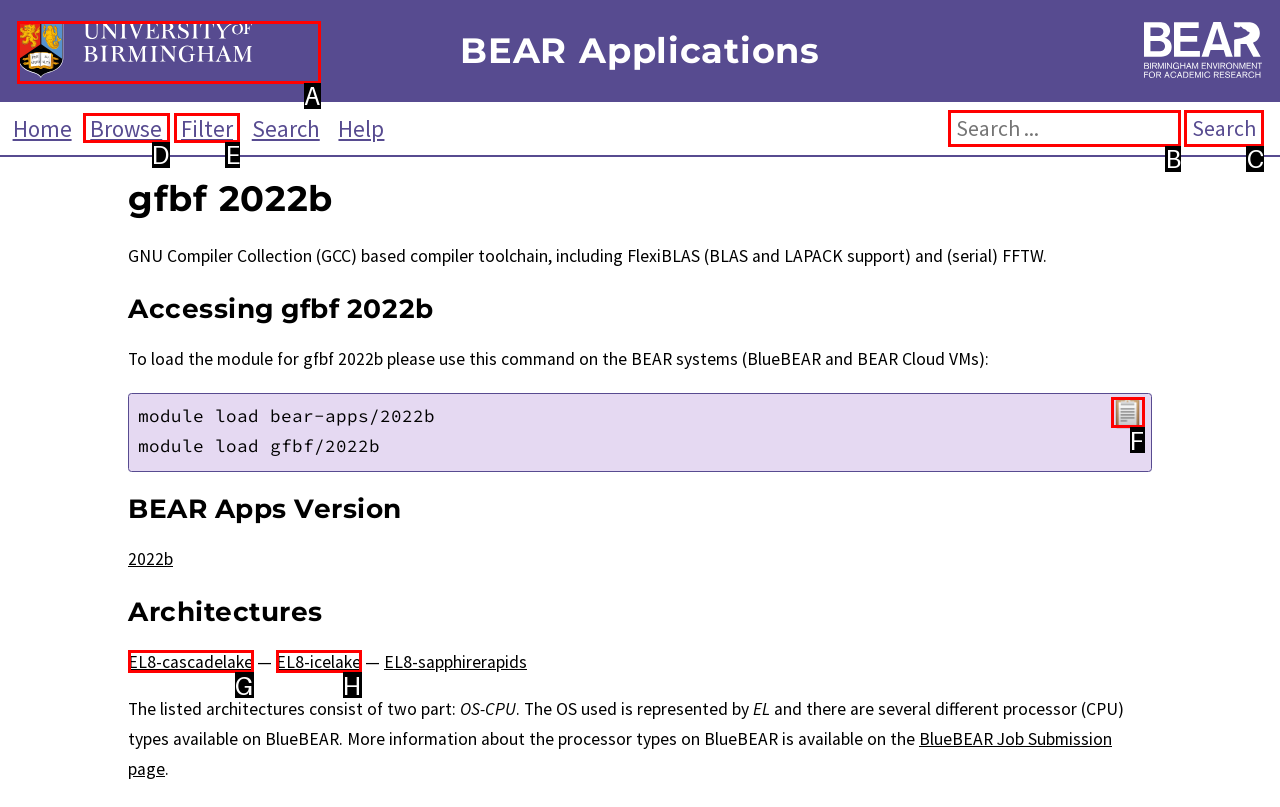Select the letter of the element you need to click to complete this task: Click the University of Birmingham Logo
Answer using the letter from the specified choices.

A